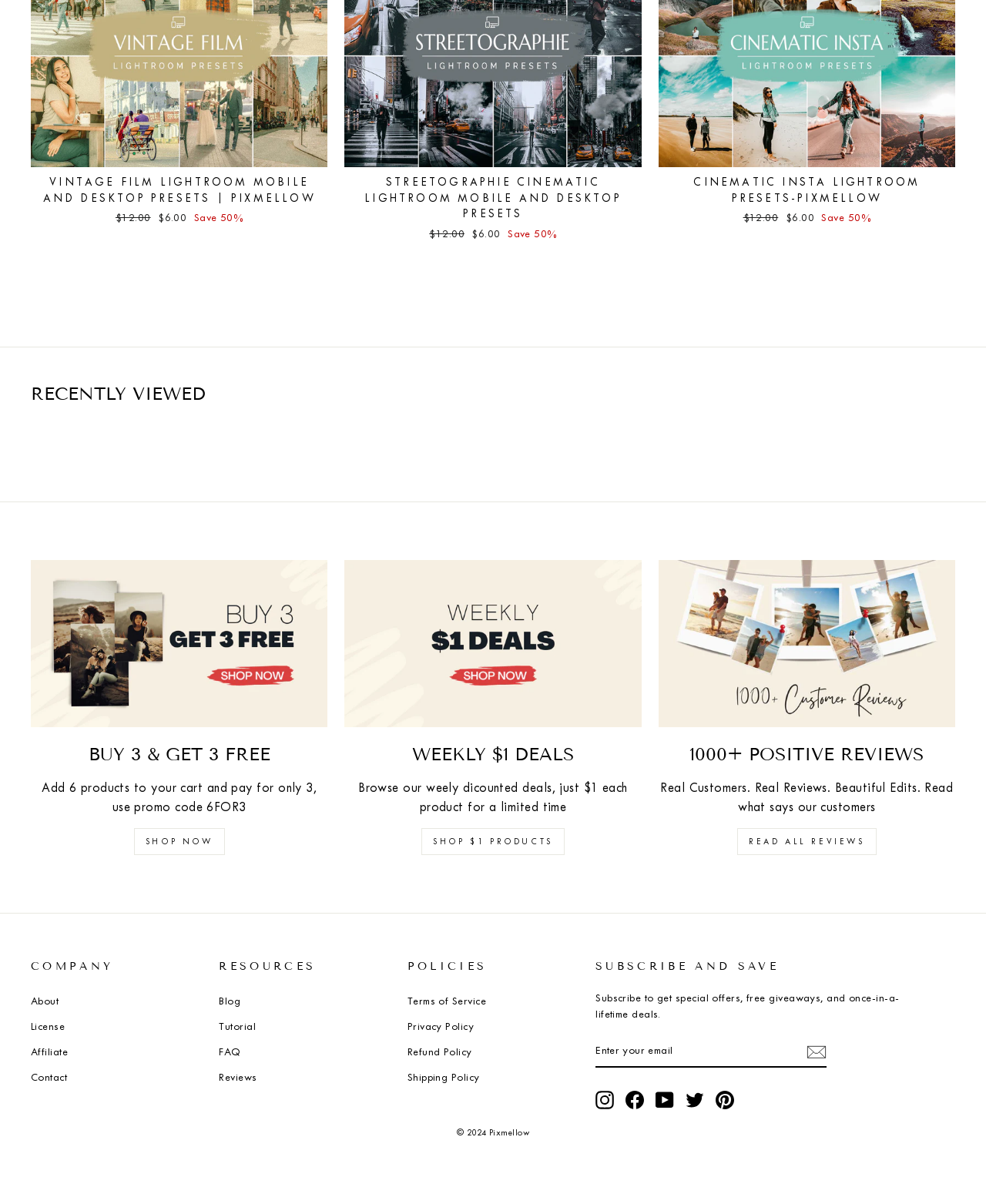Bounding box coordinates are specified in the format (top-left x, top-left y, bottom-right x, bottom-right y). All values are floating point numbers bounded between 0 and 1. Please provide the bounding box coordinate of the region this sentence describes: icon-email Subscribe

[0.818, 0.865, 0.838, 0.882]